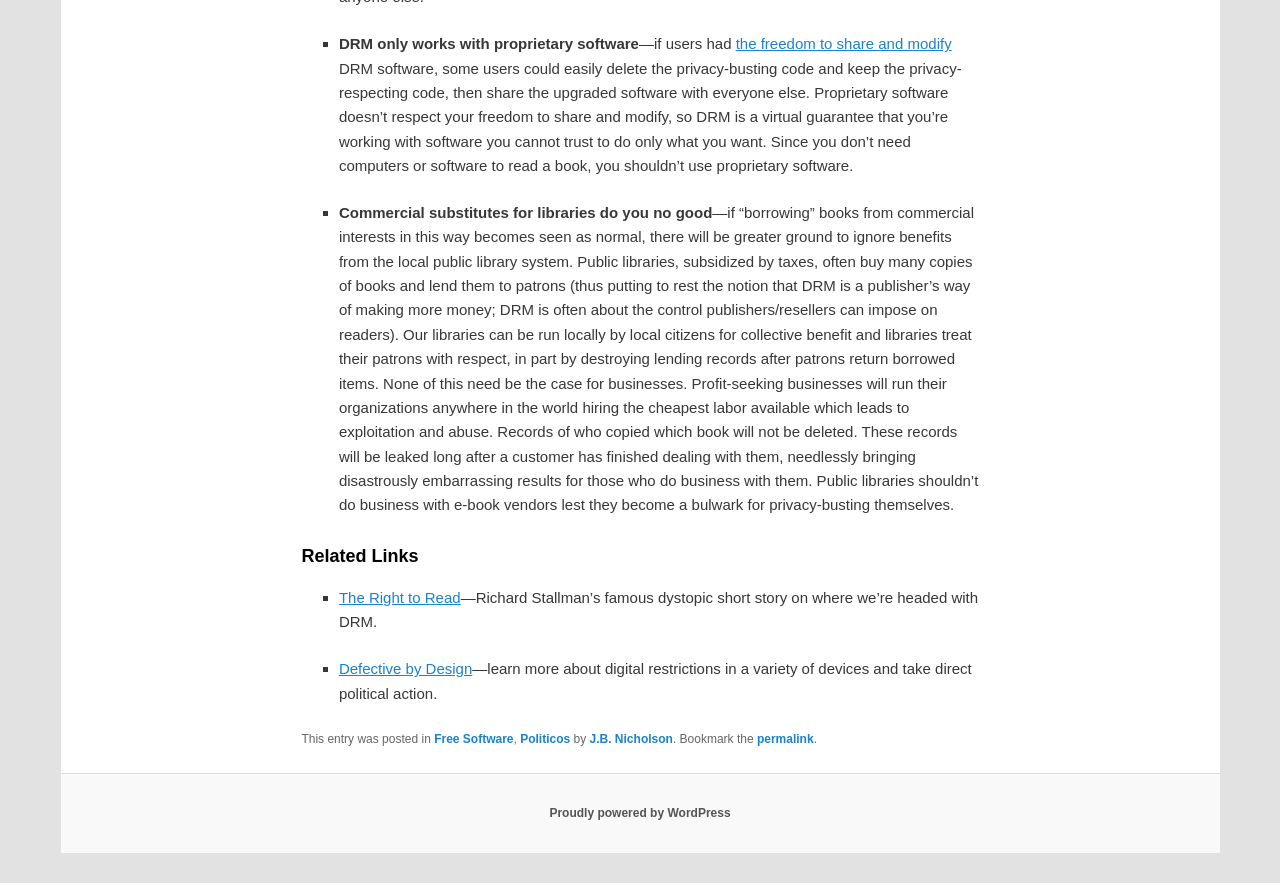Provide a short, one-word or phrase answer to the question below:
What is the difference between public libraries and commercial substitutes?

Respect for patrons' privacy